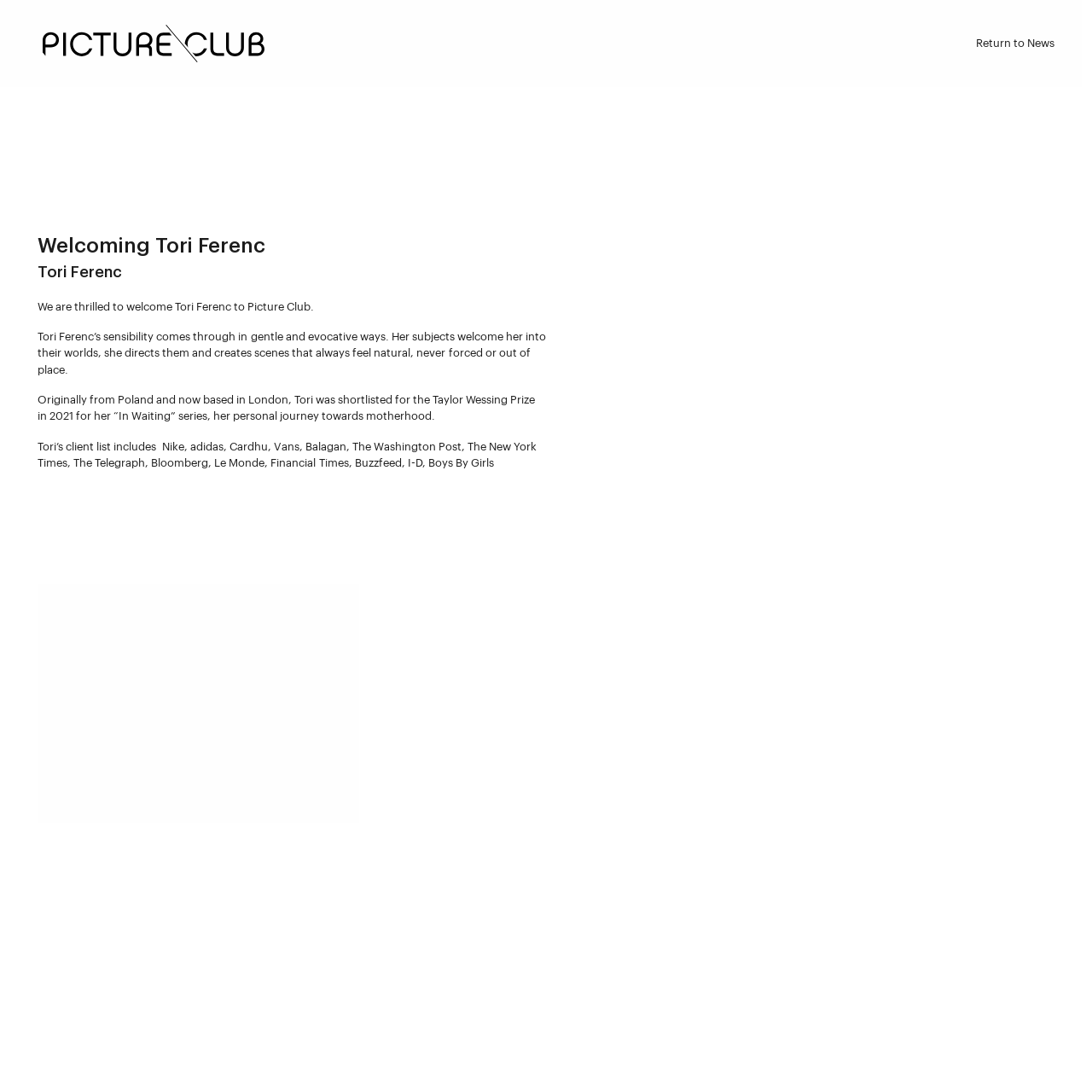Answer the question using only one word or a concise phrase: What is the name of the series Tori was shortlisted for?

In Waiting